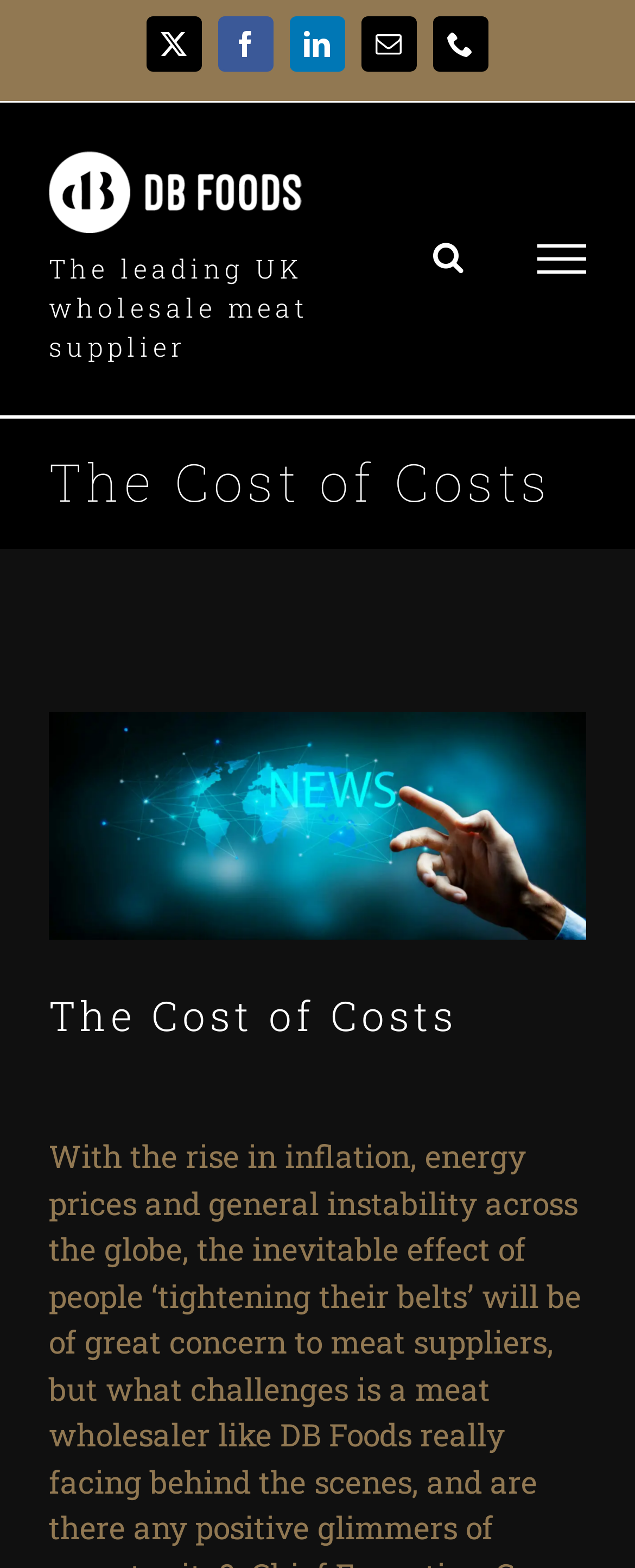Articulate a detailed summary of the webpage's content and design.

The webpage is titled "The Cost of Costs - DB Foods" and appears to be a company website. At the top left corner, there is a DB Foods logo, accompanied by a heading that describes the company as "The leading UK wholesale meat supplier". 

To the right of the logo, there are five social media links, including Facebook, LinkedIn, Email, and Phone, each represented by an icon. These links are aligned horizontally and are positioned near the top of the page.

Below the logo and social media links, there is a page title bar that spans the entire width of the page. Within this bar, there are two headings with the same text, "The Cost of Costs", stacked on top of each other. The top heading is smaller and the bottom one is larger, creating a sense of hierarchy.

There are two hidden links, "Toggle Search" and "Toggle Menu", which are not visible by default. They are positioned at the top right corner of the page.